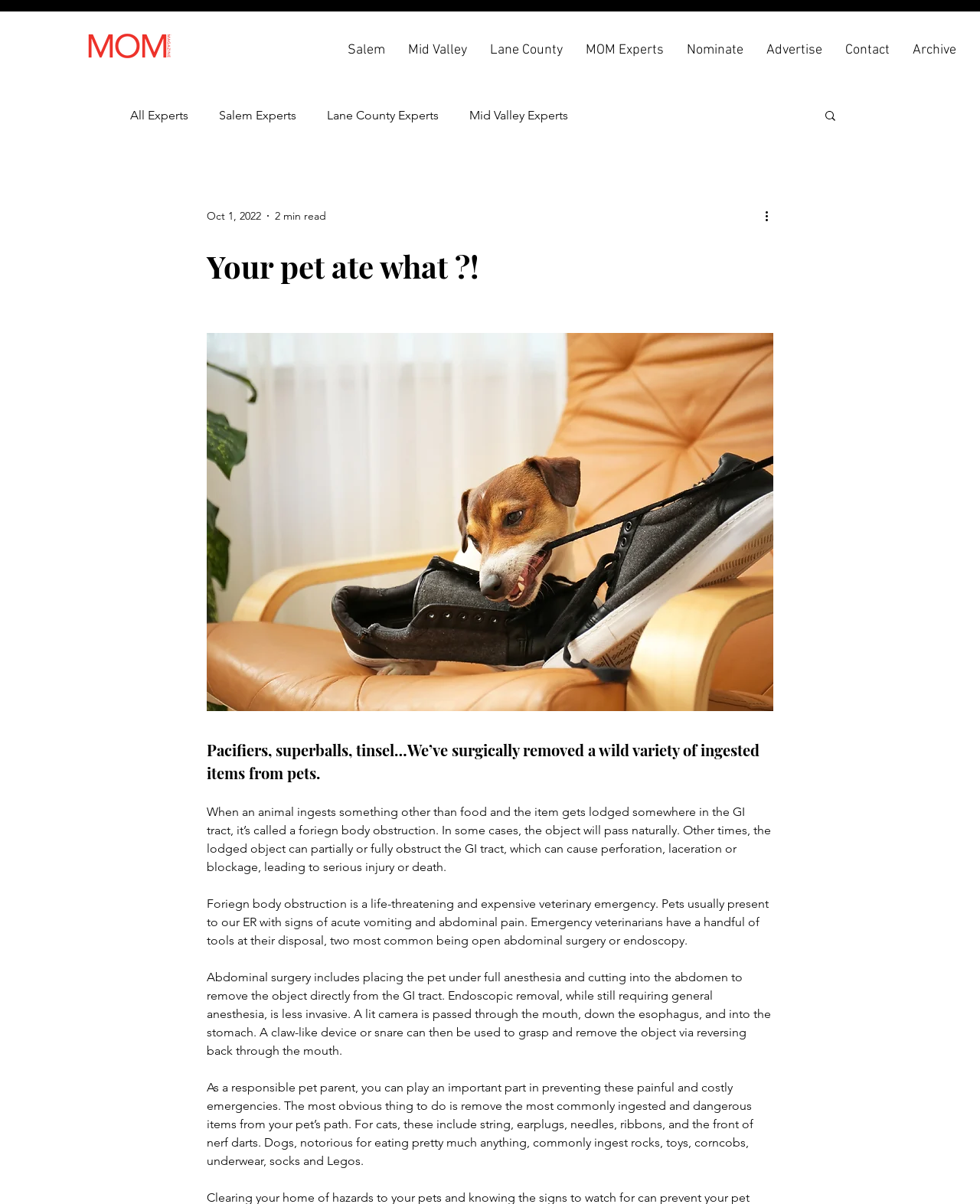Can you determine the bounding box coordinates of the area that needs to be clicked to fulfill the following instruction: "View the article about What is the duty of food security after the termination of the Black Sea grain contract?"?

None